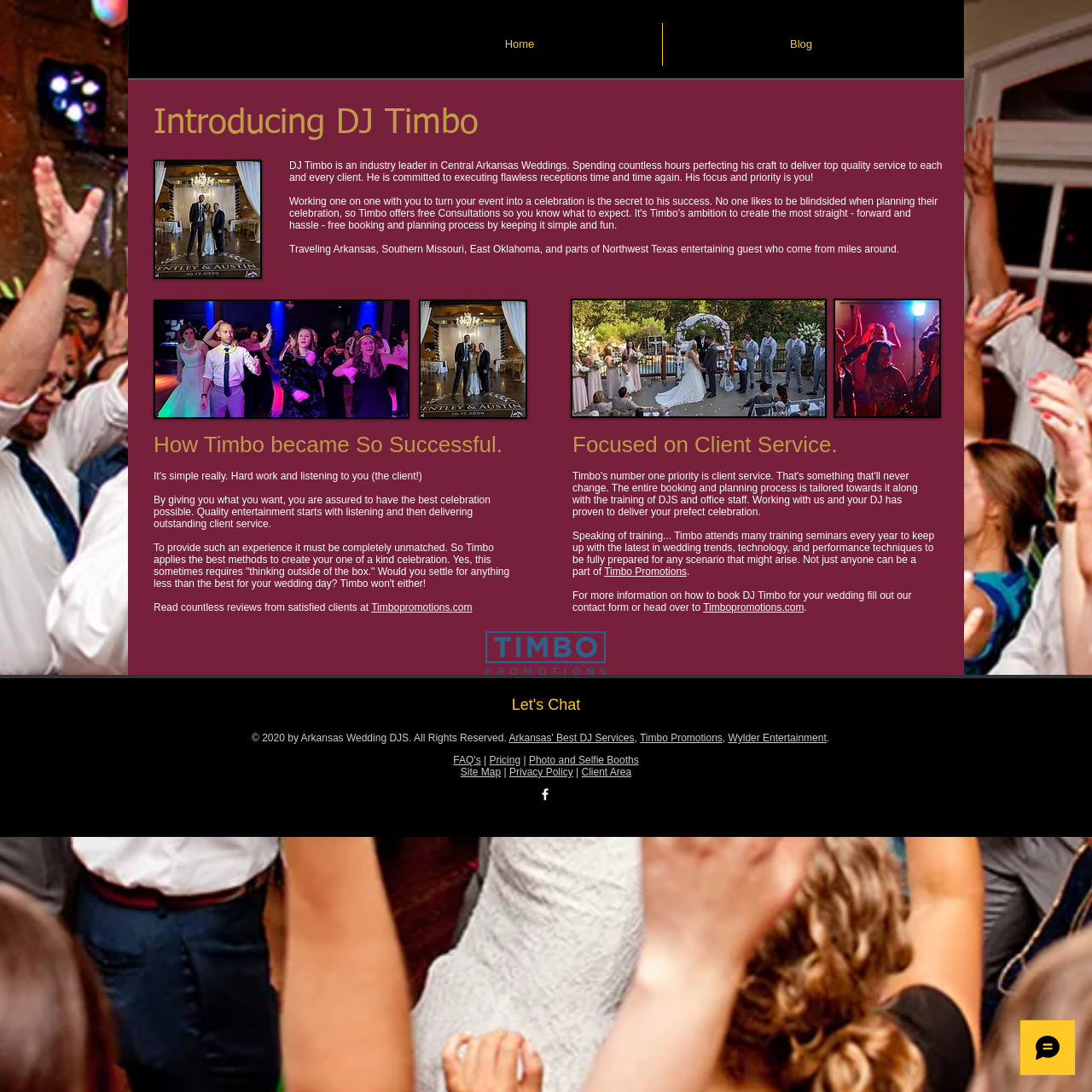Describe in detail what you see on the webpage.

This webpage is about DJ Timbo, a wedding DJ service based in Arkansas. At the top, there is a navigation menu with links to "Home" and "Blog". Below the navigation menu, there is a main section that takes up most of the page. 

In the main section, there is a heading "Introducing DJ Timbo" followed by a paragraph of text that describes DJ Timbo's services and commitment to delivering top-quality entertainment. To the left of the text, there is an image of DJ Timbo. 

Below the introductory text, there are three images of DJ Timbo in action, with links to larger versions of the images. The images are arranged in a row, with the first image on the left, the second in the middle, and the third on the right.

Following the images, there is a heading "How Timbo became So Successful." Below this heading, there are several paragraphs of text that describe DJ Timbo's approach to providing exceptional client service. The text is arranged in a single column, with each paragraph separated by a small gap.

To the right of the text, there are two more images of DJ Timbo, with links to larger versions of the images. These images are arranged vertically, with the first image above the second.

Further down the page, there is a heading "Focused on Client Service." Below this heading, there is a paragraph of text that describes DJ Timbo's commitment to ongoing training and improvement. There is also a link to the Timbo Promotions website.

At the bottom of the page, there is a section with links to various pages, including "FAQ's", "Pricing", "Photo and Selfie Booths", and "Client Area". There is also a copyright notice and a link to the Arkansas Wedding DJS website.

In the bottom-right corner of the page, there is a chat window with a link to "Let's Chat".